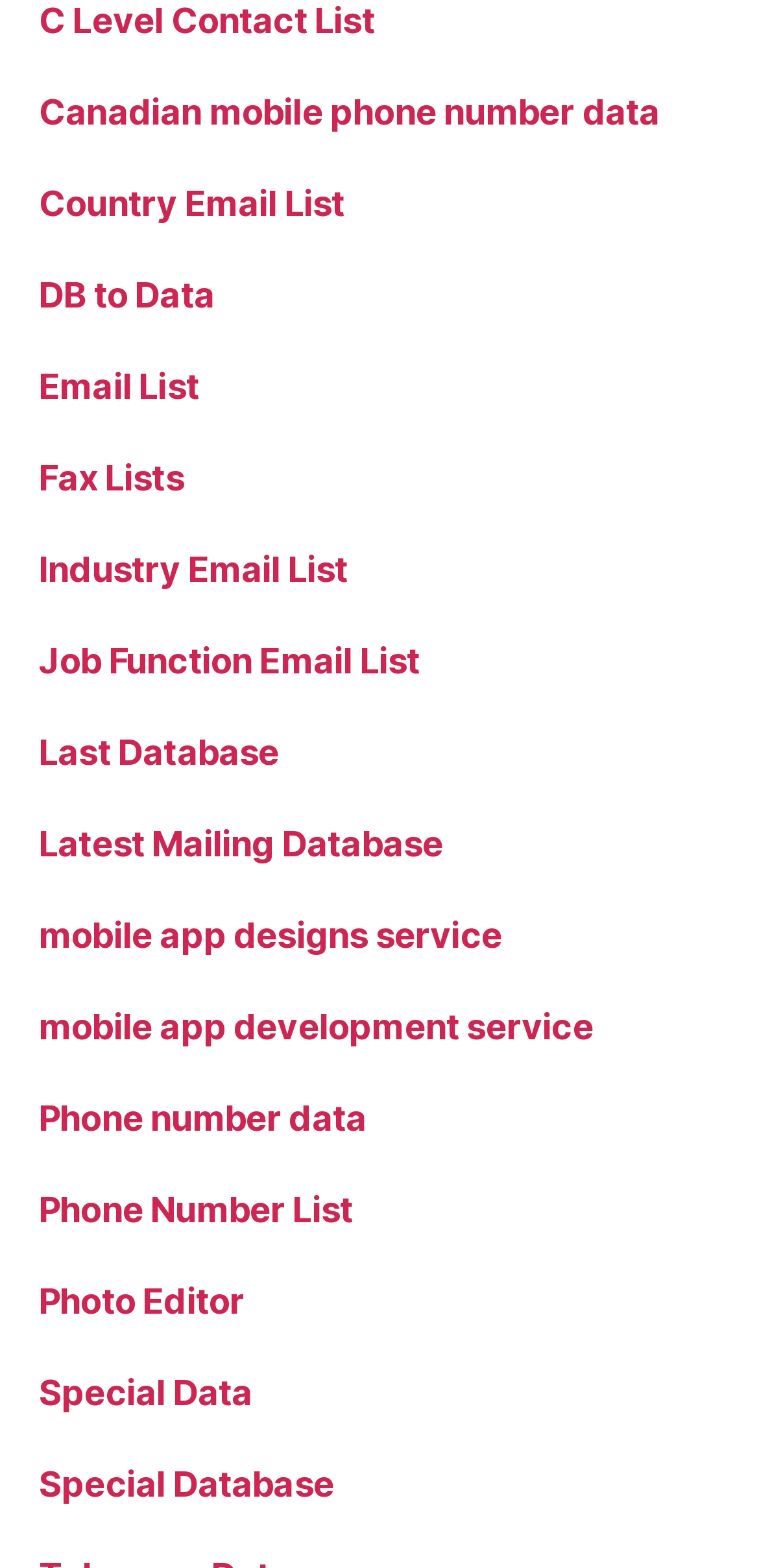Please specify the bounding box coordinates of the clickable section necessary to execute the following command: "Explore mobile app designs service".

[0.051, 0.583, 0.661, 0.609]